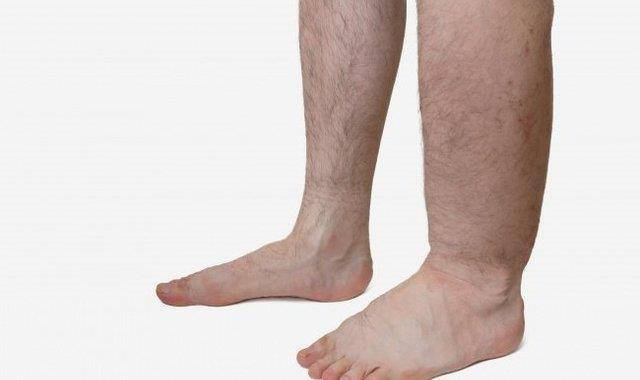Give a comprehensive caption that covers the entire image content.

The image depicts a close-up view of two legs standing in a neutral position, showcasing the feet and lower legs. The skin appears pale with visible hair, and there are noticeable variations in skin tone, particularly around the ankles, hinting at potential swelling. This visual representation is relevant in the context of symptoms associated with Deep Vein Thrombosis (DVT), specifically highlighting "swelling of limbs," which is a critical warning sign for this serious condition. Swelling in one ankle, as seen here, could indicate an emergency, as a blood clot may pose significant health risks.